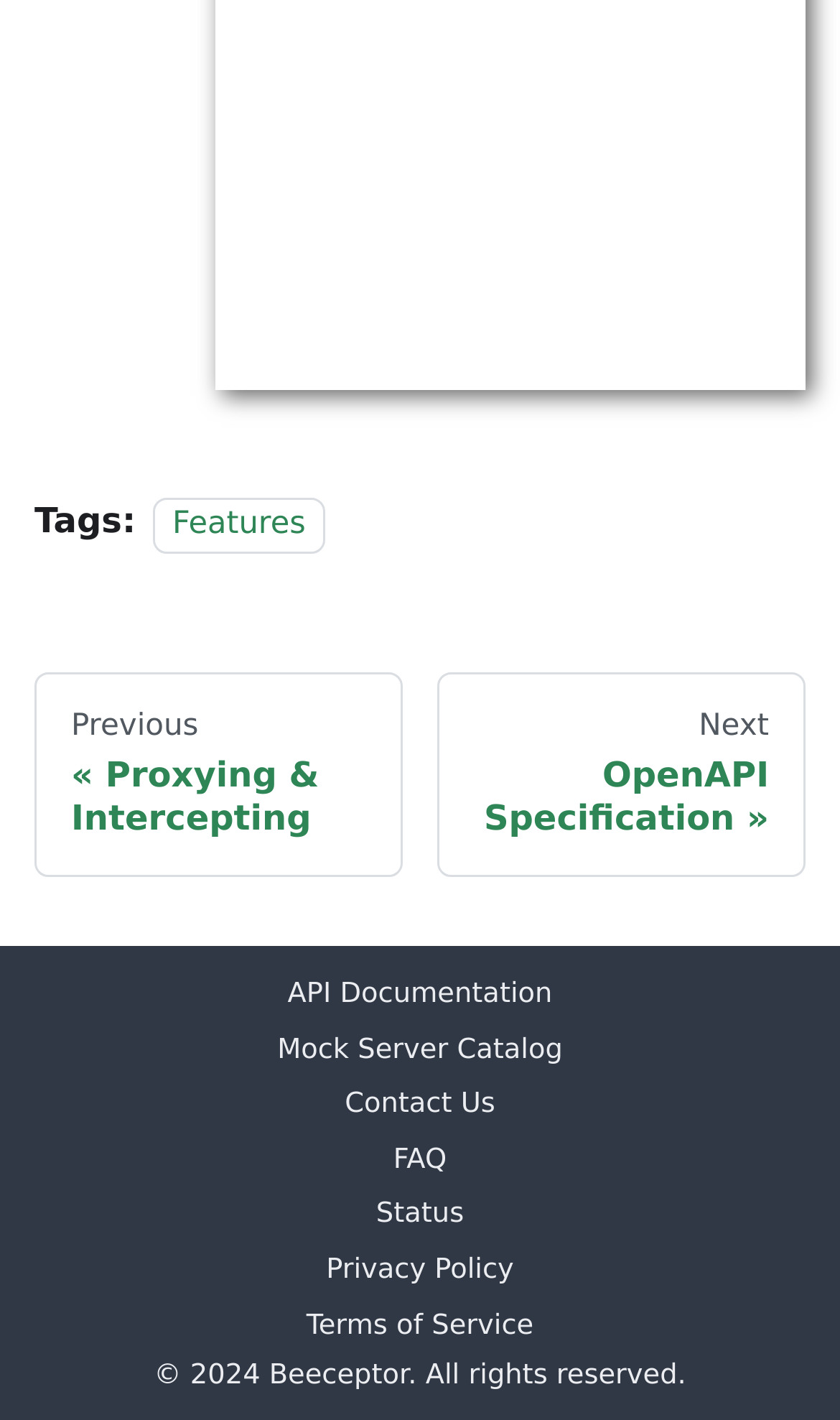Determine the bounding box coordinates of the clickable element necessary to fulfill the instruction: "visit API documentation". Provide the coordinates as four float numbers within the 0 to 1 range, i.e., [left, top, right, bottom].

[0.041, 0.682, 0.959, 0.72]